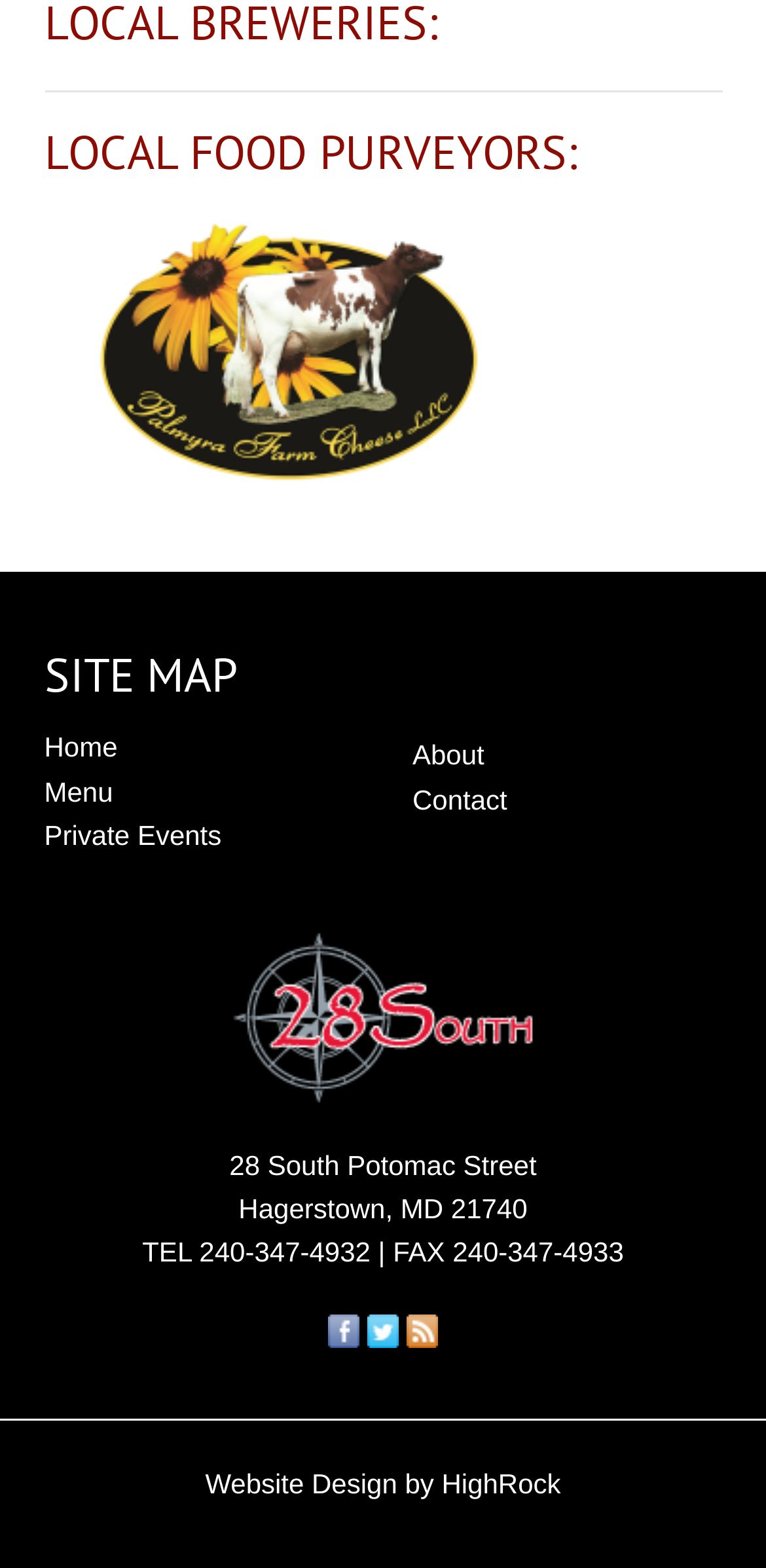Identify the bounding box coordinates of the clickable region required to complete the instruction: "Check 'About'". The coordinates should be given as four float numbers within the range of 0 and 1, i.e., [left, top, right, bottom].

[0.538, 0.472, 0.632, 0.492]